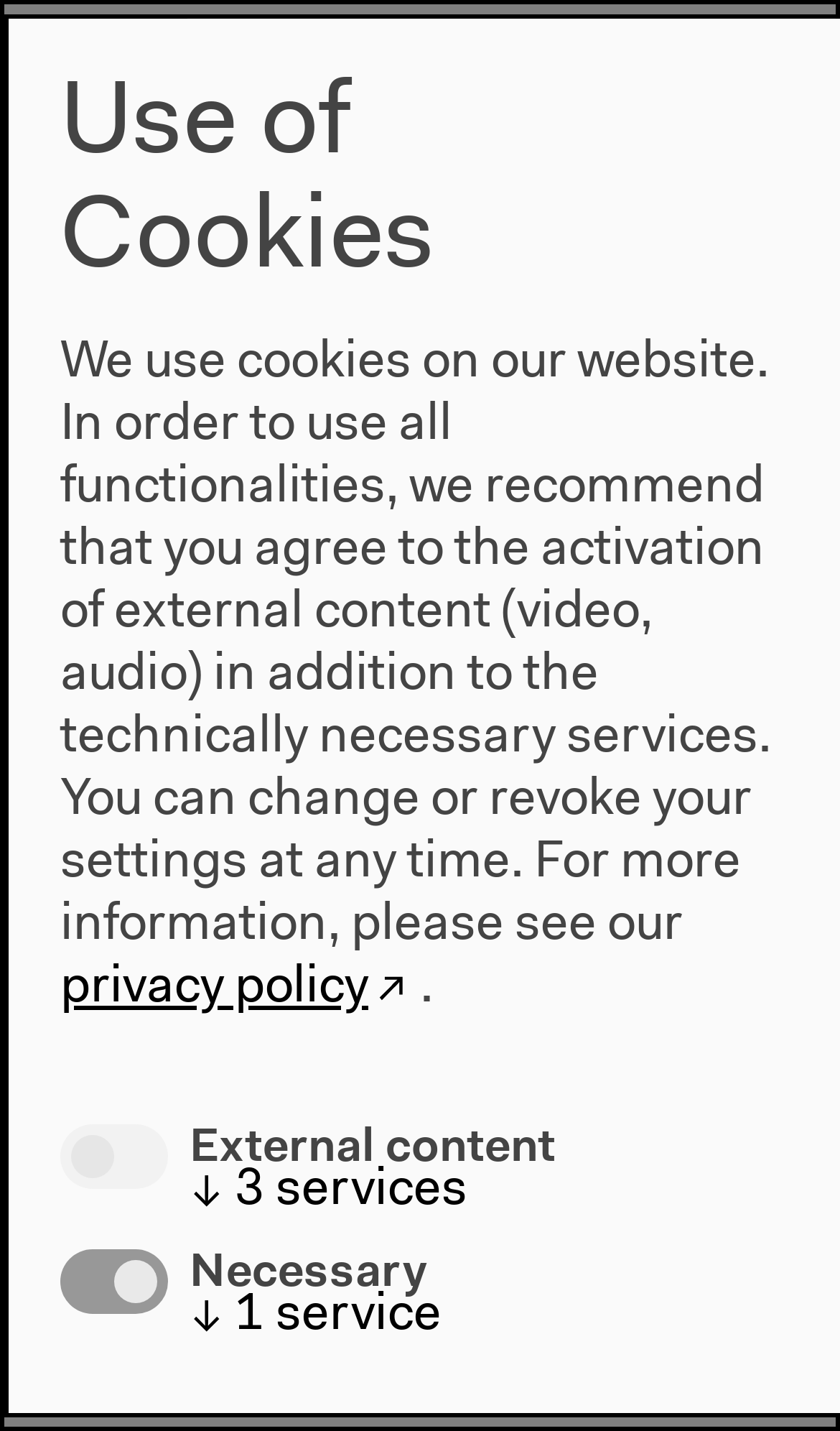What is the date range of the exhibition?
Analyze the image and deliver a detailed answer to the question.

I found the answer by looking at the details element with the text 'Thu, May 17–Mon, Jul 2, 2012 Read more' which is located in the middle of the webpage, indicating the date range of the exhibition.